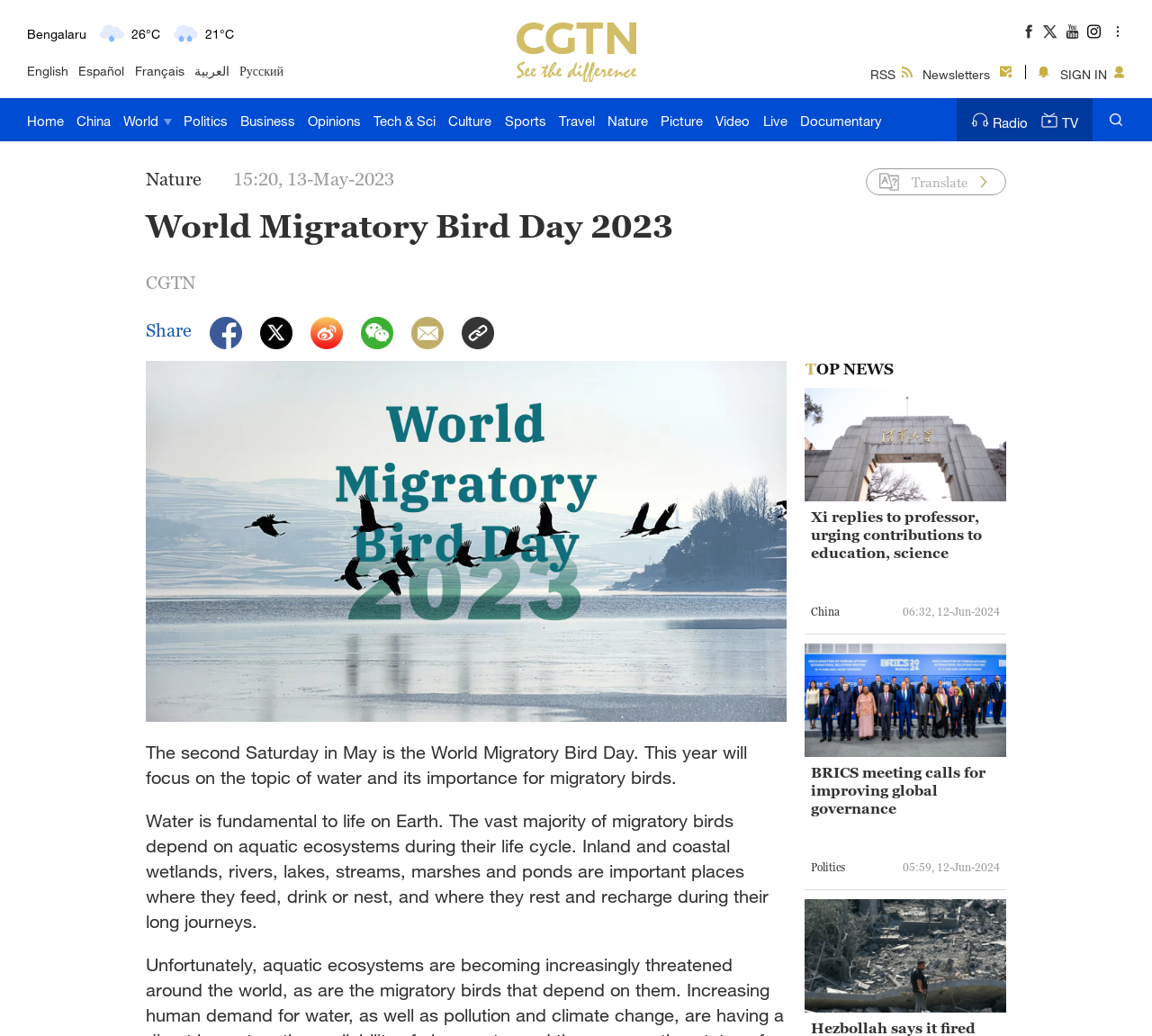Pinpoint the bounding box coordinates for the area that should be clicked to perform the following instruction: "Watch a documentary".

[0.694, 0.095, 0.766, 0.136]